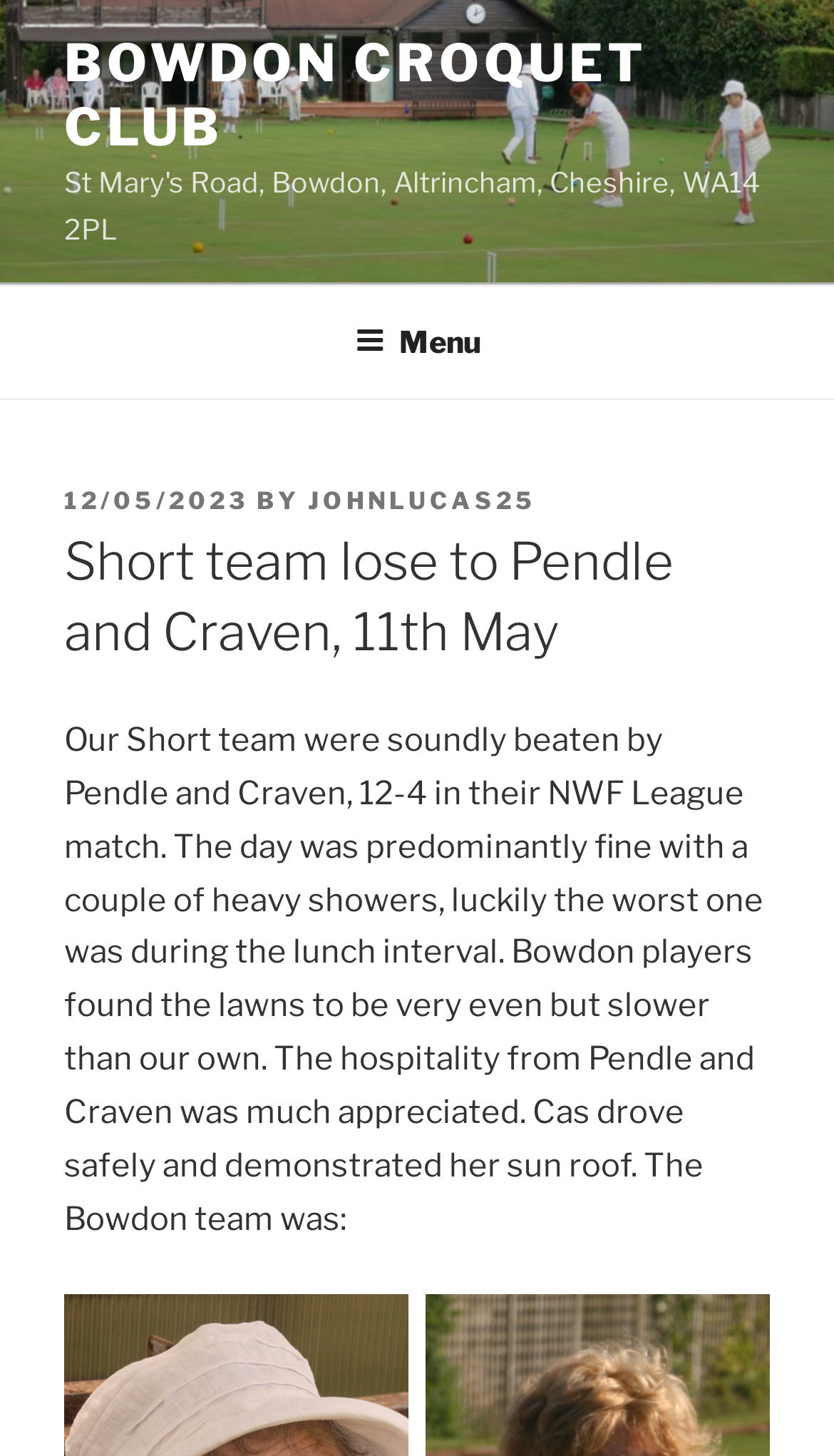Answer the following query with a single word or phrase:
What was the weather like during the match?

Predominantly fine with heavy showers